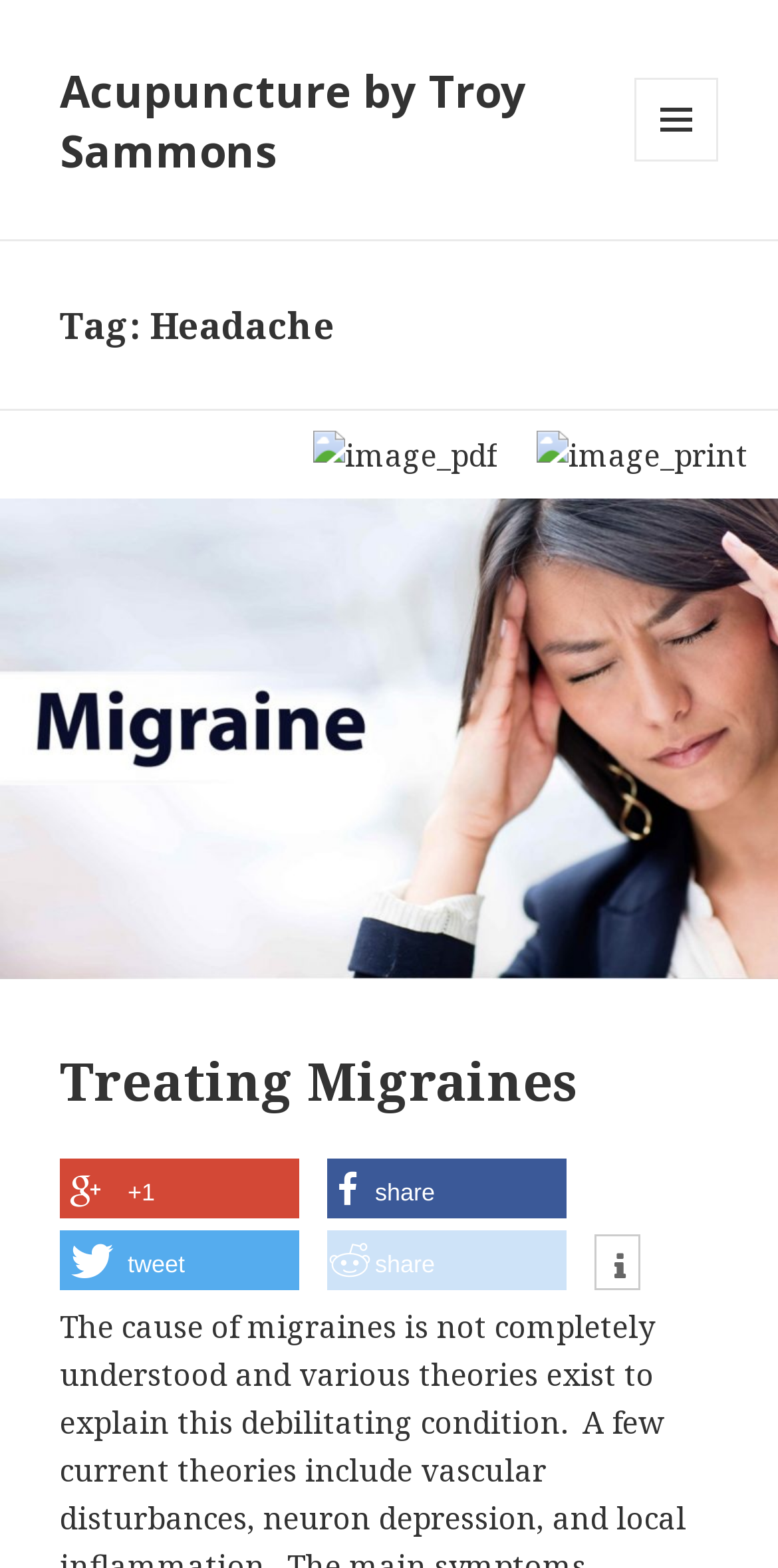Explain in detail what you observe on this webpage.

The webpage is about acupuncture treatment for headaches, specifically migraines, by Troy Sammons. At the top, there is a link to "Acupuncture by Troy Sammons" and a button labeled "MENU AND WIDGETS" that is not expanded. Below these elements, there is a header section with a heading that reads "Tag: Headache". 

To the right of the header section, there are two links, "image_pdf" and "image_print", each accompanied by an image. The "image_pdf" link is positioned slightly to the left of the "image_print" link. 

Below these links, there is a section dedicated to "Treating Migraines". This section has a heading with the same title and a hidden link to "Treating Migraines". Within this section, there are several social media links, including "+1", "share", "tweet", and "Info", which are positioned horizontally and scattered across the section.